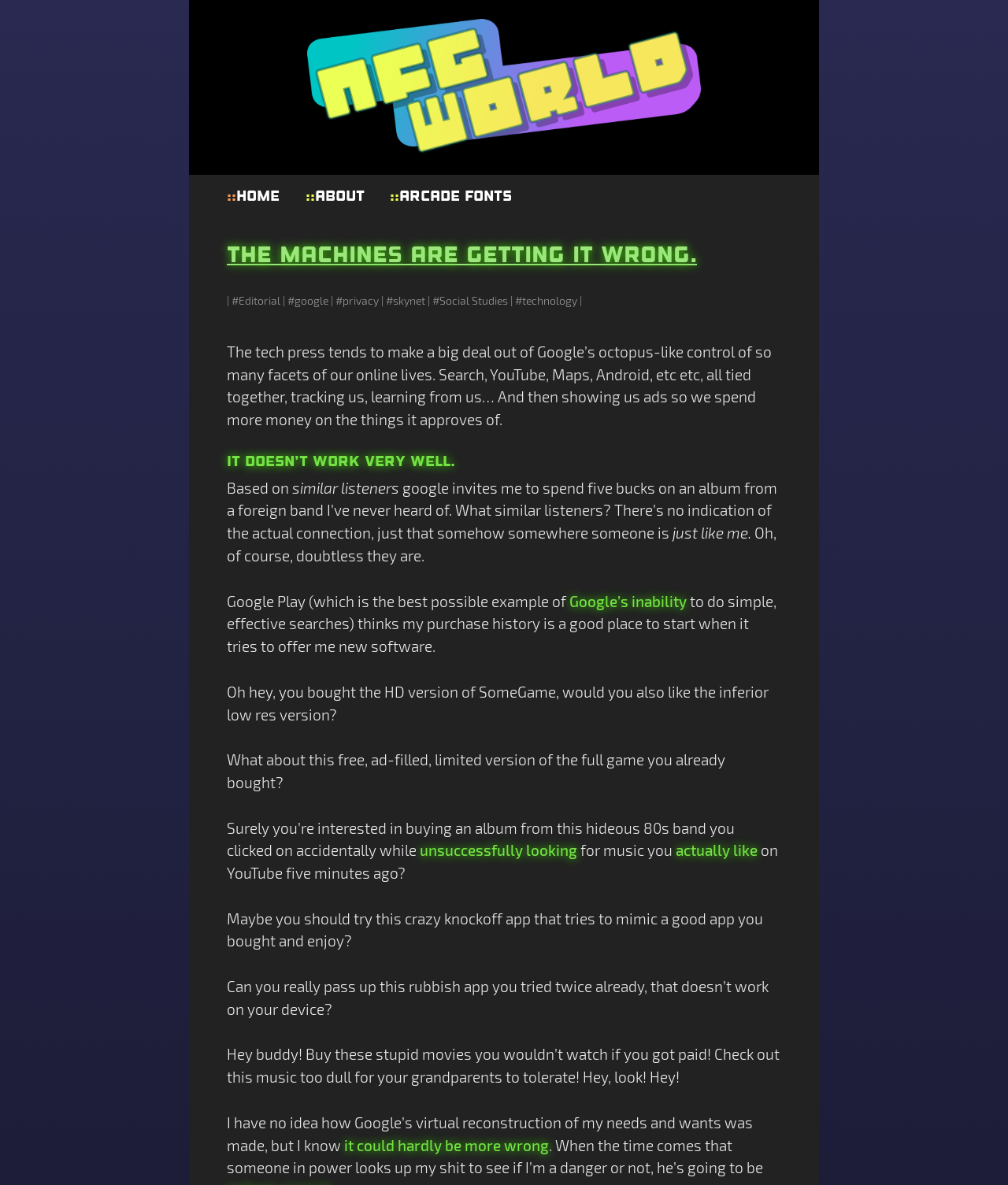Please identify the bounding box coordinates of the element I should click to complete this instruction: 'Read the first Dharma talk by Dainin Katagiri Roshi'. The coordinates should be given as four float numbers between 0 and 1, like this: [left, top, right, bottom].

None